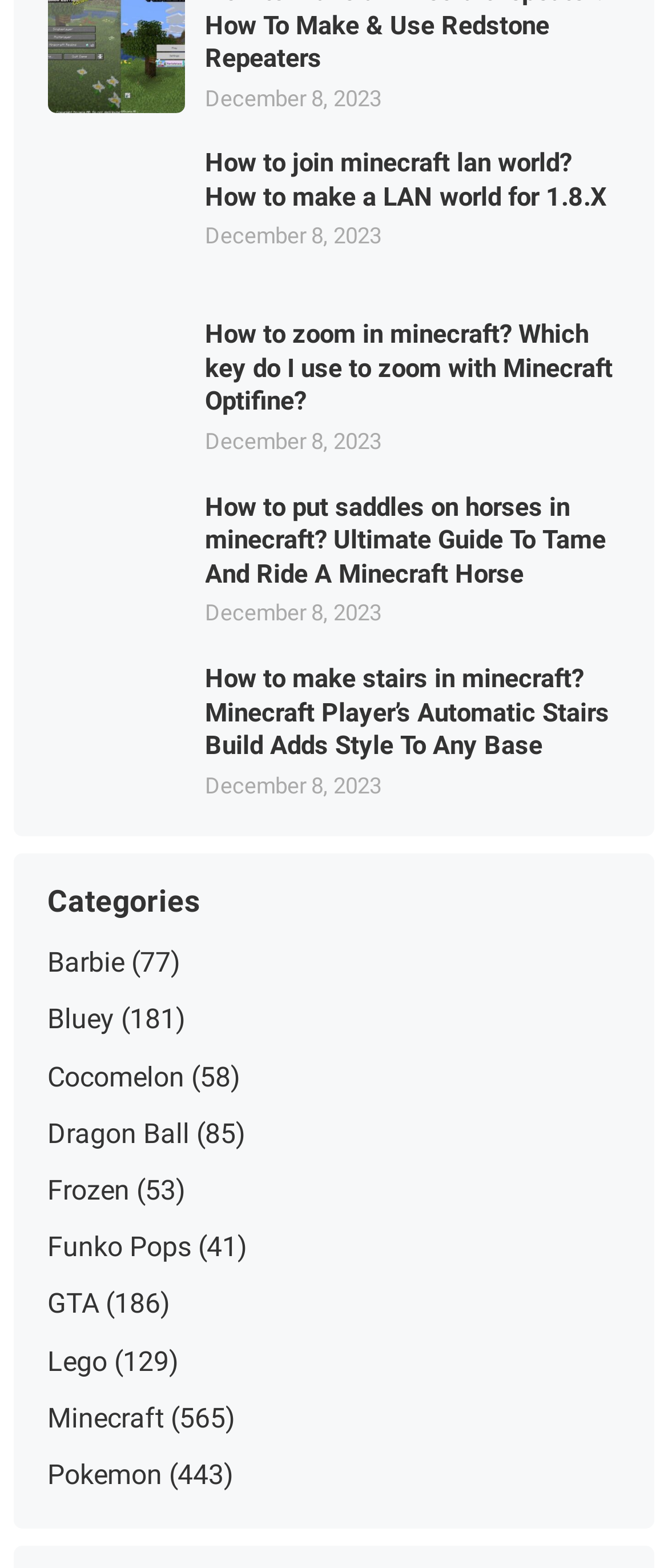What is the date of the webpage content?
Give a thorough and detailed response to the question.

The date of the webpage content can be found at the top of the webpage, where it is written 'December 8, 2023' in multiple places.